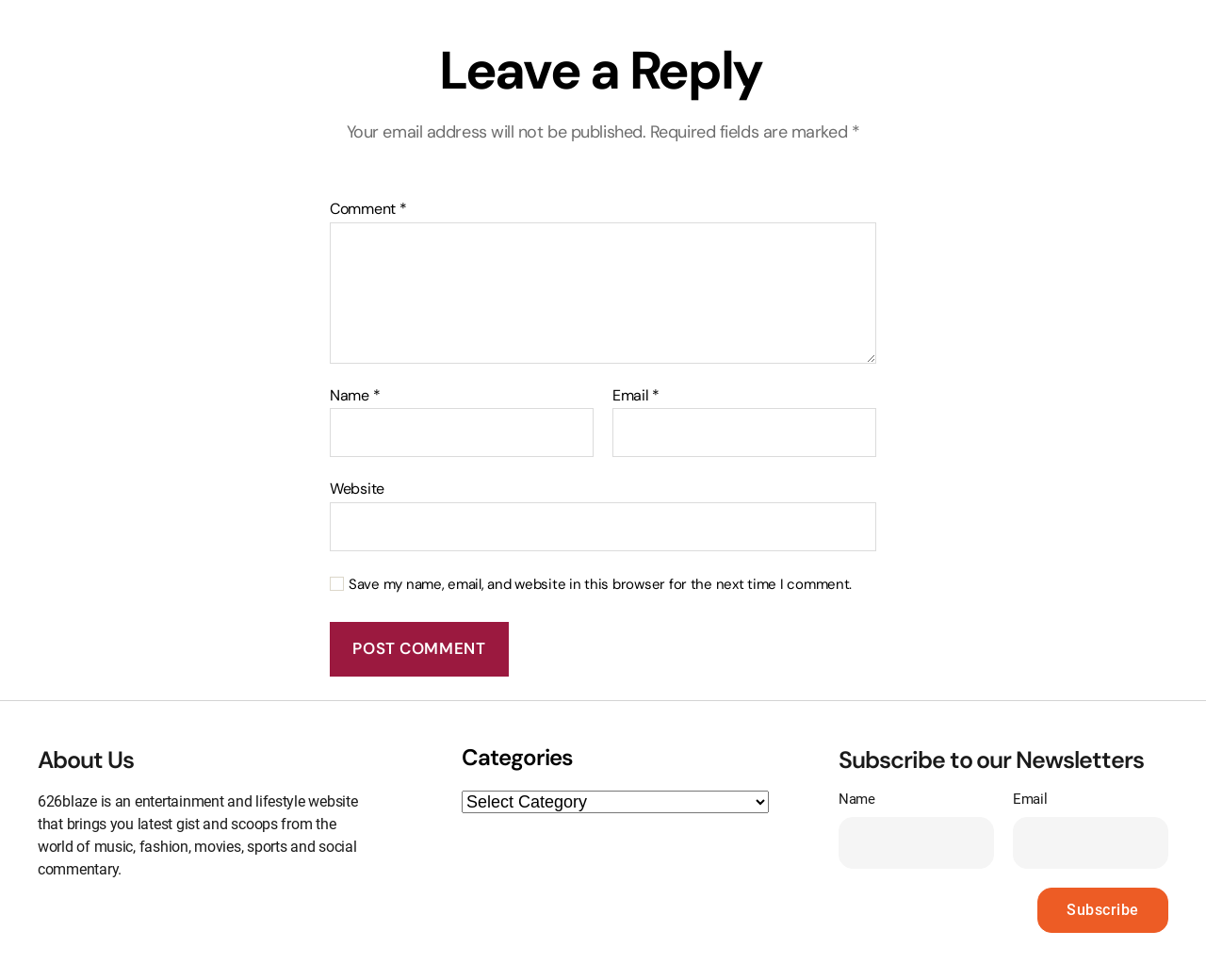What information is required to post a comment?
Refer to the screenshot and deliver a thorough answer to the question presented.

The required fields to post a comment are 'Name', 'Email', and 'Comment', as indicated by the asterisk symbol (*) next to each field.